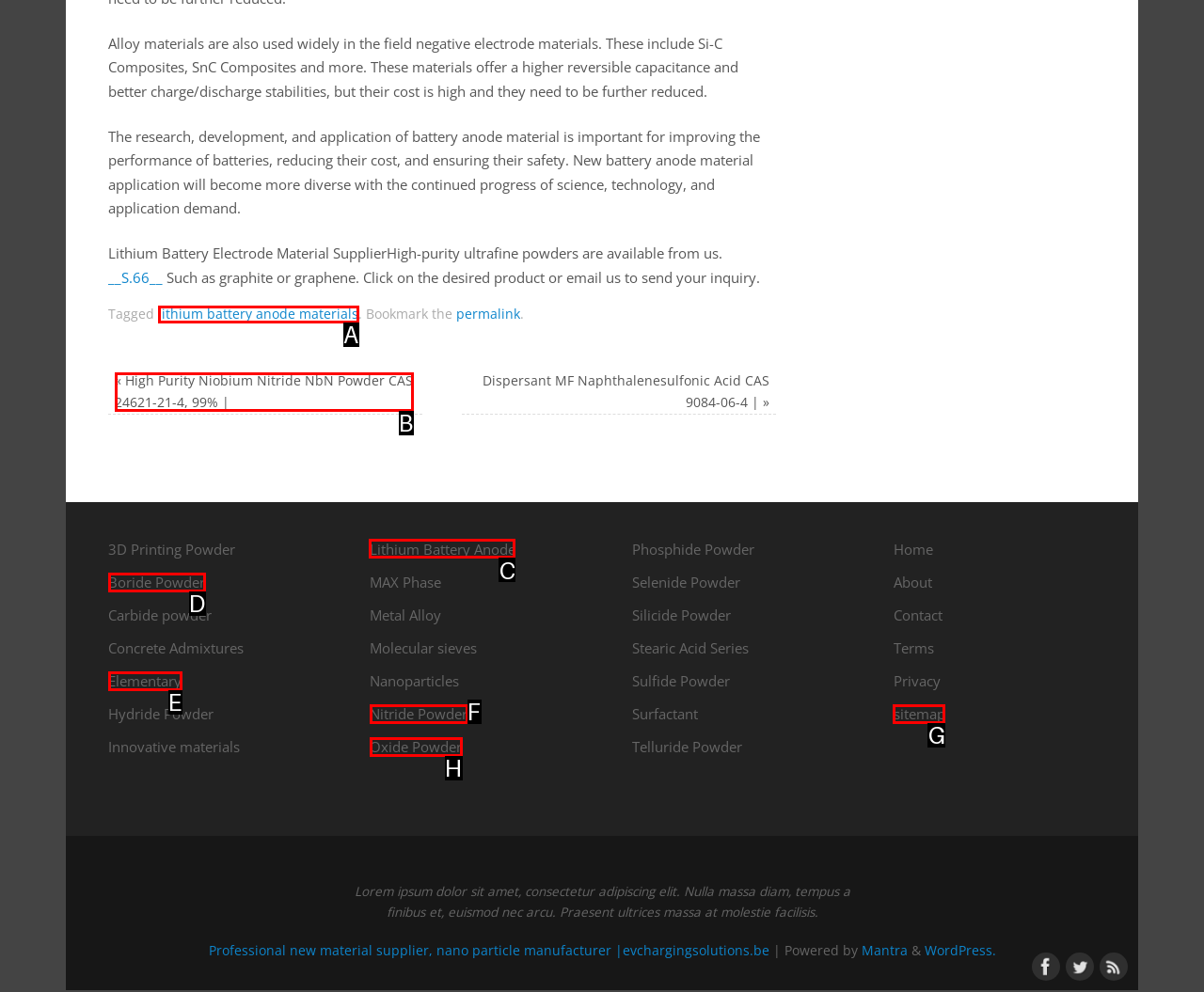Identify the letter of the option to click in order to Click on Lithium Battery Anode. Answer with the letter directly.

C